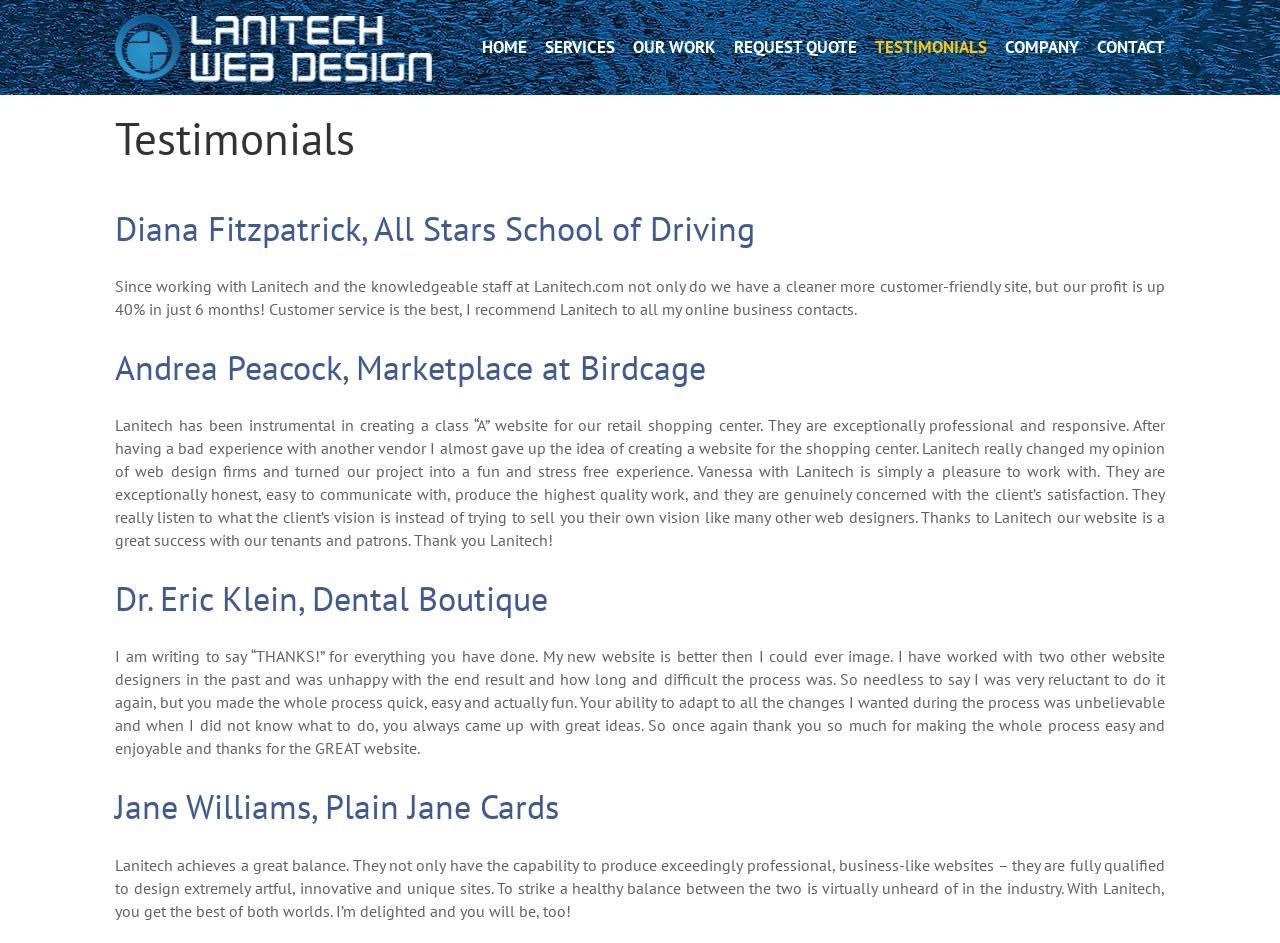Please identify the bounding box coordinates of the clickable area that will fulfill the following instruction: "Read Diana Fitzpatrick's testimonial". The coordinates should be in the format of four float numbers between 0 and 1, i.e., [left, top, right, bottom].

[0.09, 0.217, 0.91, 0.268]